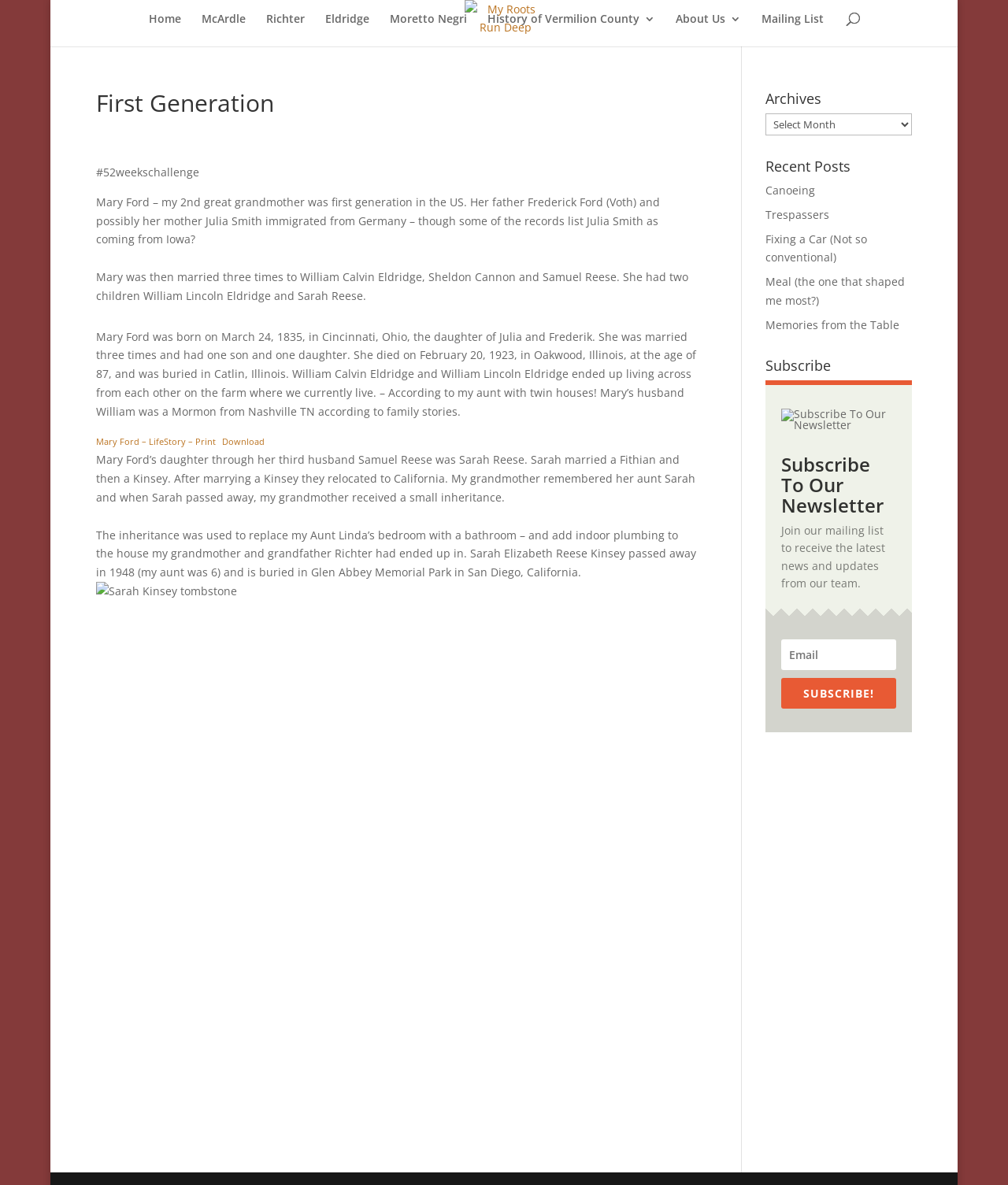Write an elaborate caption that captures the essence of the webpage.

This webpage is about a personal family history and genealogy, with a focus on the first generation of ancestors. At the top, there is a navigation menu with links to "Home", "McArdle", "Richter", "Eldridge", "Moretto Negri", "History of Vermilion County 3", "About Us 3", and "Mailing List". 

Below the navigation menu, there is a main article section that takes up most of the page. The article is titled "First Generation" and has several paragraphs of text describing the life of Mary Ford, a 2nd great grandmother who immigrated from Germany to the US. The text includes details about her marriages, children, and life events. 

There are also several links within the article, including one to download a "LifeStory" and another to print. Additionally, there is an image of a tombstone for Sarah Kinsey, Mary's daughter. 

On the right side of the page, there are several sections, including "Archives", "Recent Posts", and "Subscribe". The "Archives" section has a dropdown menu, while the "Recent Posts" section lists several article titles, including "Canoeing", "Trespassers", and "Meal (the one that shaped me most?)". The "Subscribe" section has a heading, an image, and a form to enter an email address to receive a newsletter. There are also three iframes at the bottom of the page, but their contents are not specified.